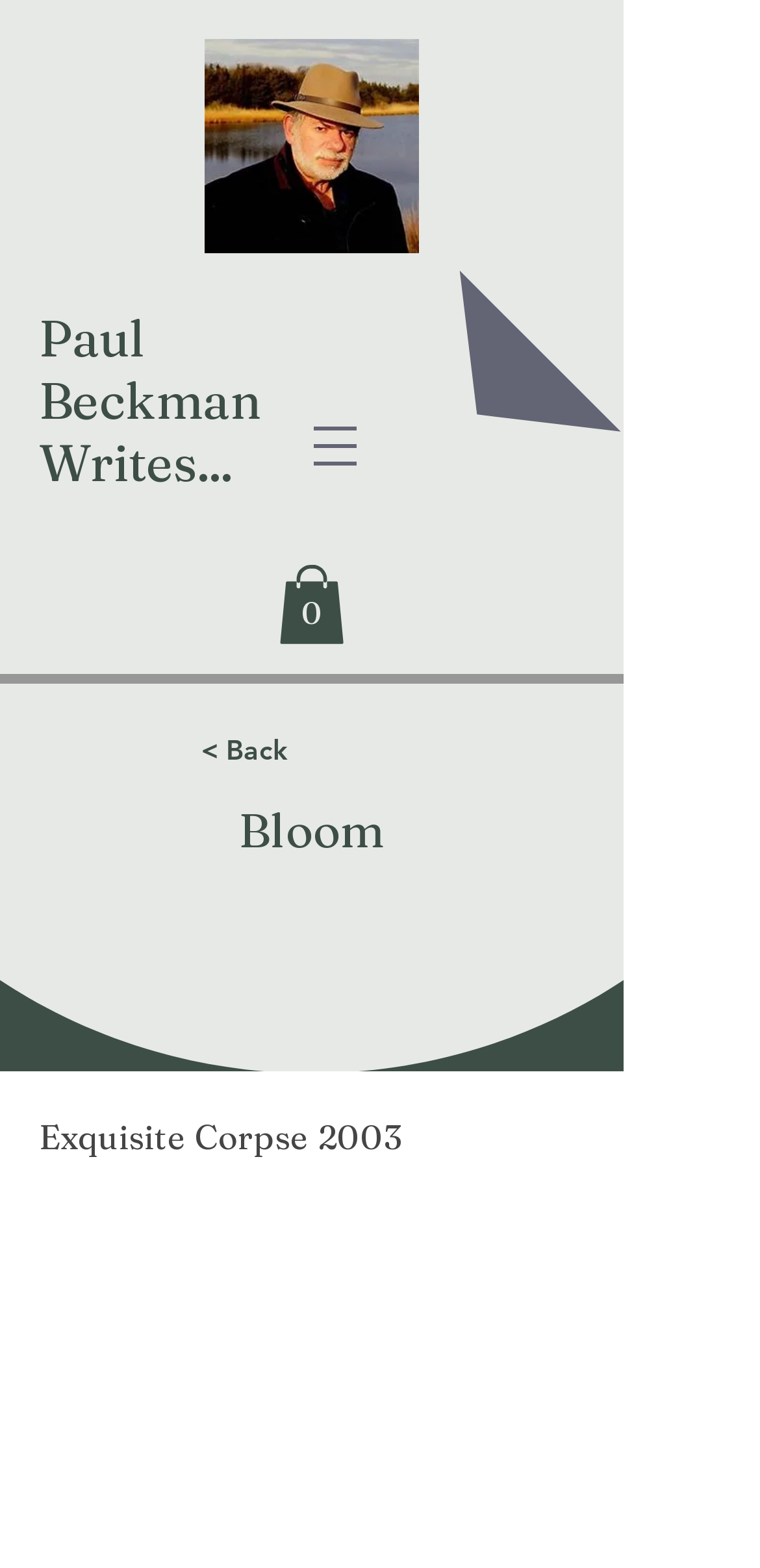Is the navigation menu open?
Identify the answer in the screenshot and reply with a single word or phrase.

No